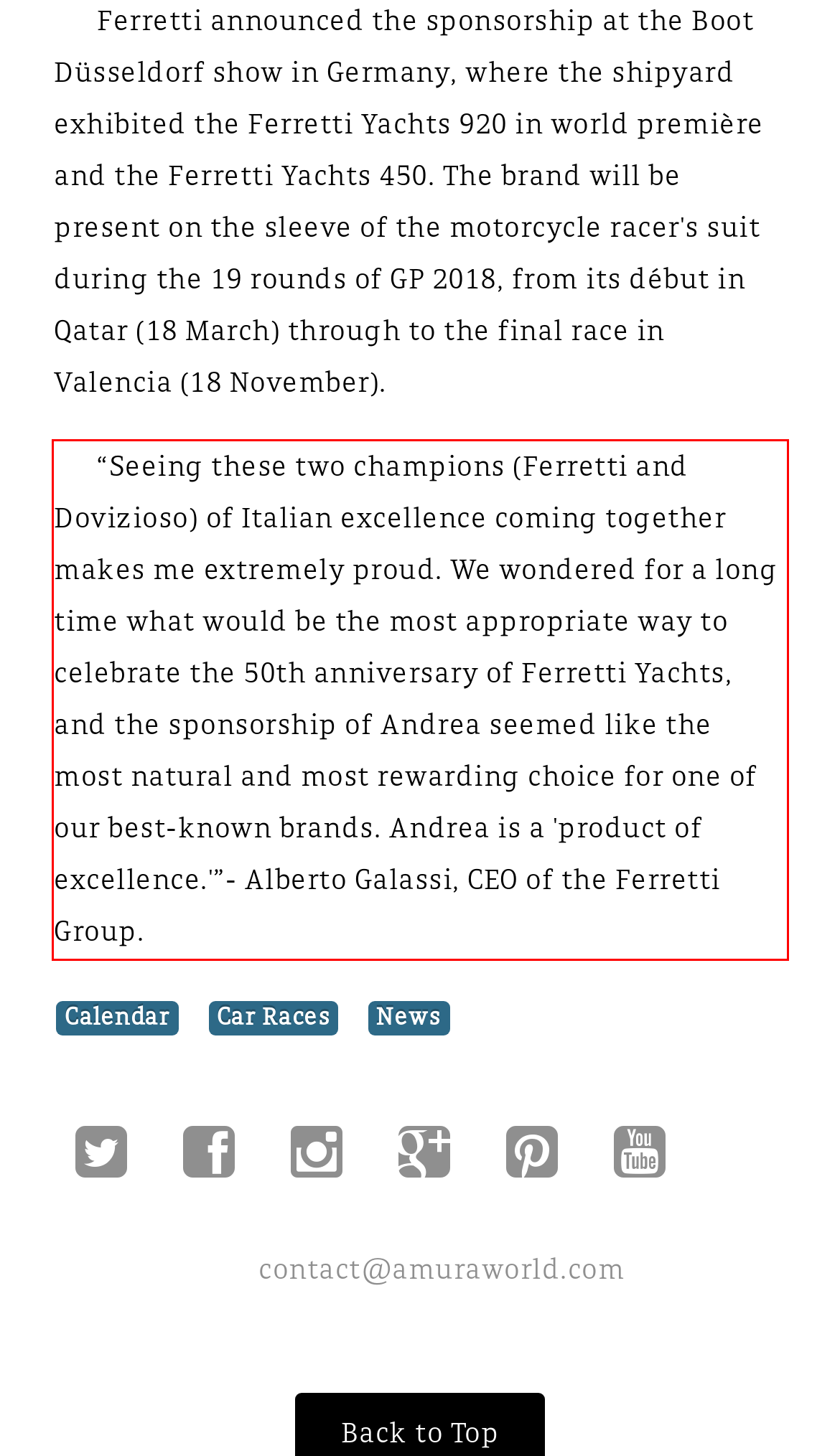You are given a webpage screenshot with a red bounding box around a UI element. Extract and generate the text inside this red bounding box.

“Seeing these two champions (Ferretti and Dovizioso) of Italian excellence coming together makes me extremely proud. We wondered for a long time what would be the most appropriate way to celebrate the 50th anniversary of Ferretti Yachts, and the sponsorship of Andrea seemed like the most natural and most rewarding choice for one of our best-known brands. Andrea is a 'product of excellence.'”- Alberto Galassi, CEO of the Ferretti Group.